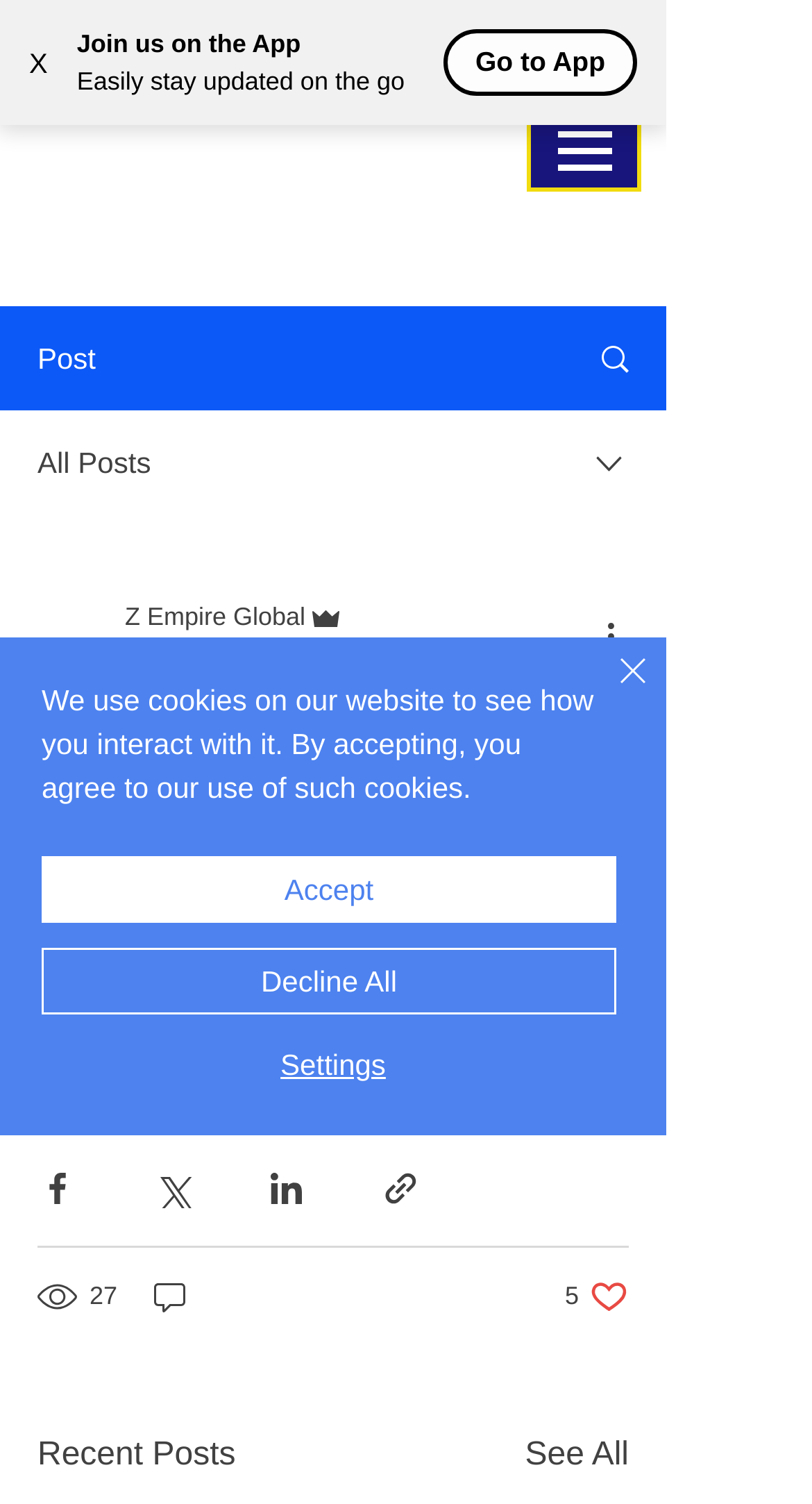Please answer the following question using a single word or phrase: 
What is the date of the post?

July 16, 2020